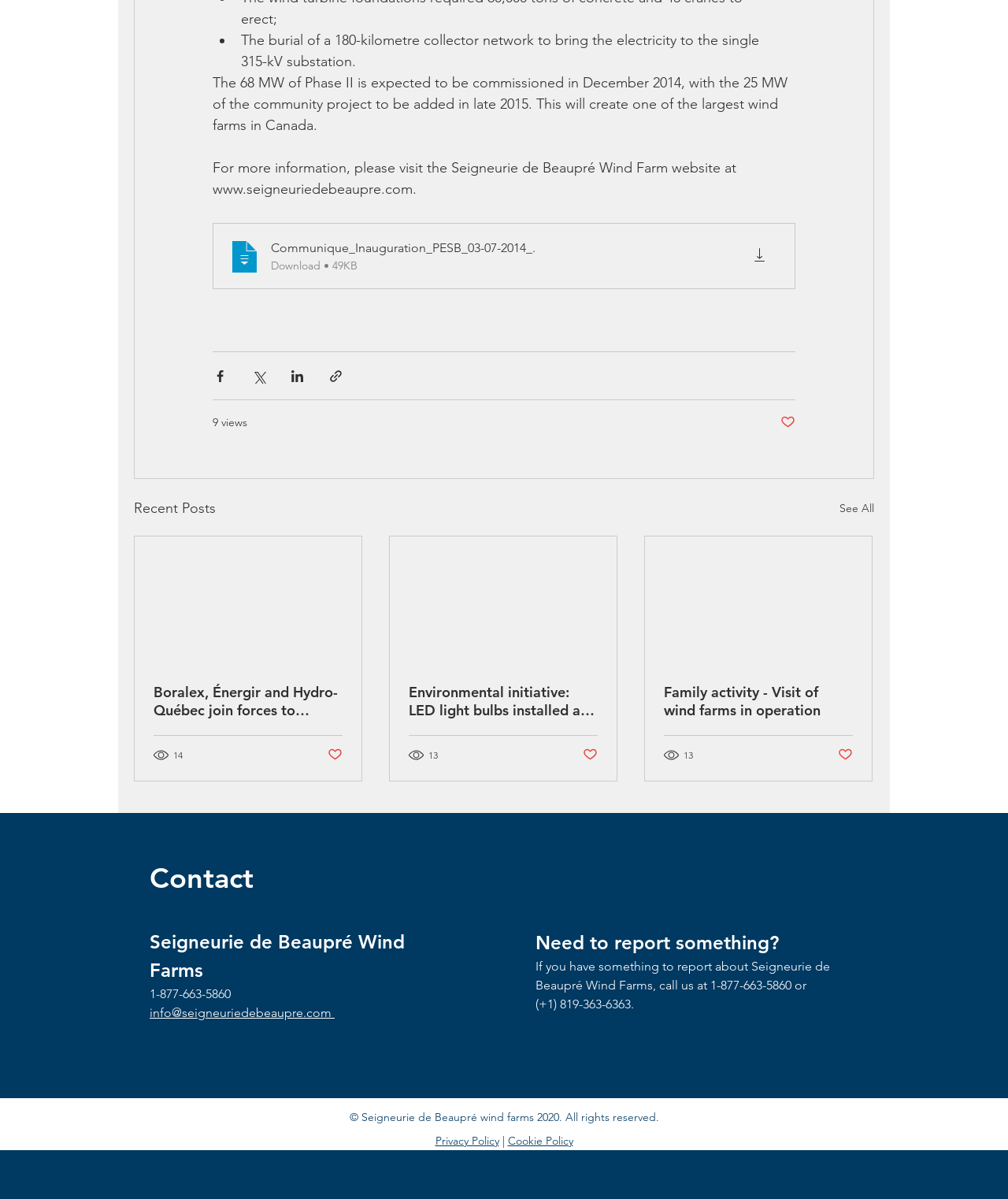Identify and provide the bounding box coordinates of the UI element described: "Communique_Inauguration_PESB_03-07-2014_. Download • 49KB". The coordinates should be formatted as [left, top, right, bottom], with each number being a float between 0 and 1.

[0.212, 0.187, 0.788, 0.241]